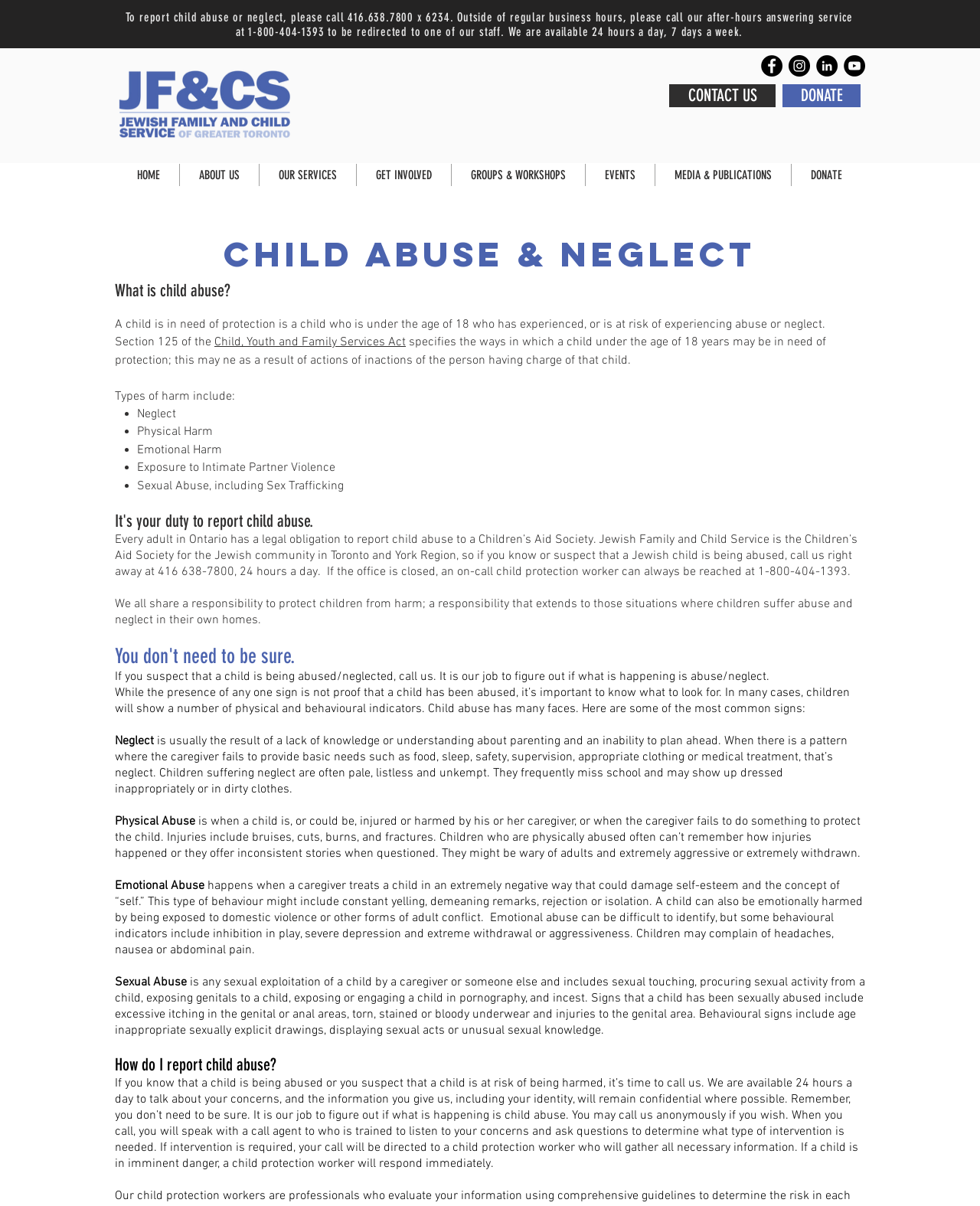What is the purpose of calling the Jewish Family and Child Service?
Please utilize the information in the image to give a detailed response to the question.

The webpage states that if you suspect that a child is being abused or neglected, you should call the Jewish Family and Child Service, and it is their job to figure out if what is happening is child abuse, which is stated in the text 'It is our job to figure out if what is happening is abuse/neglect.'